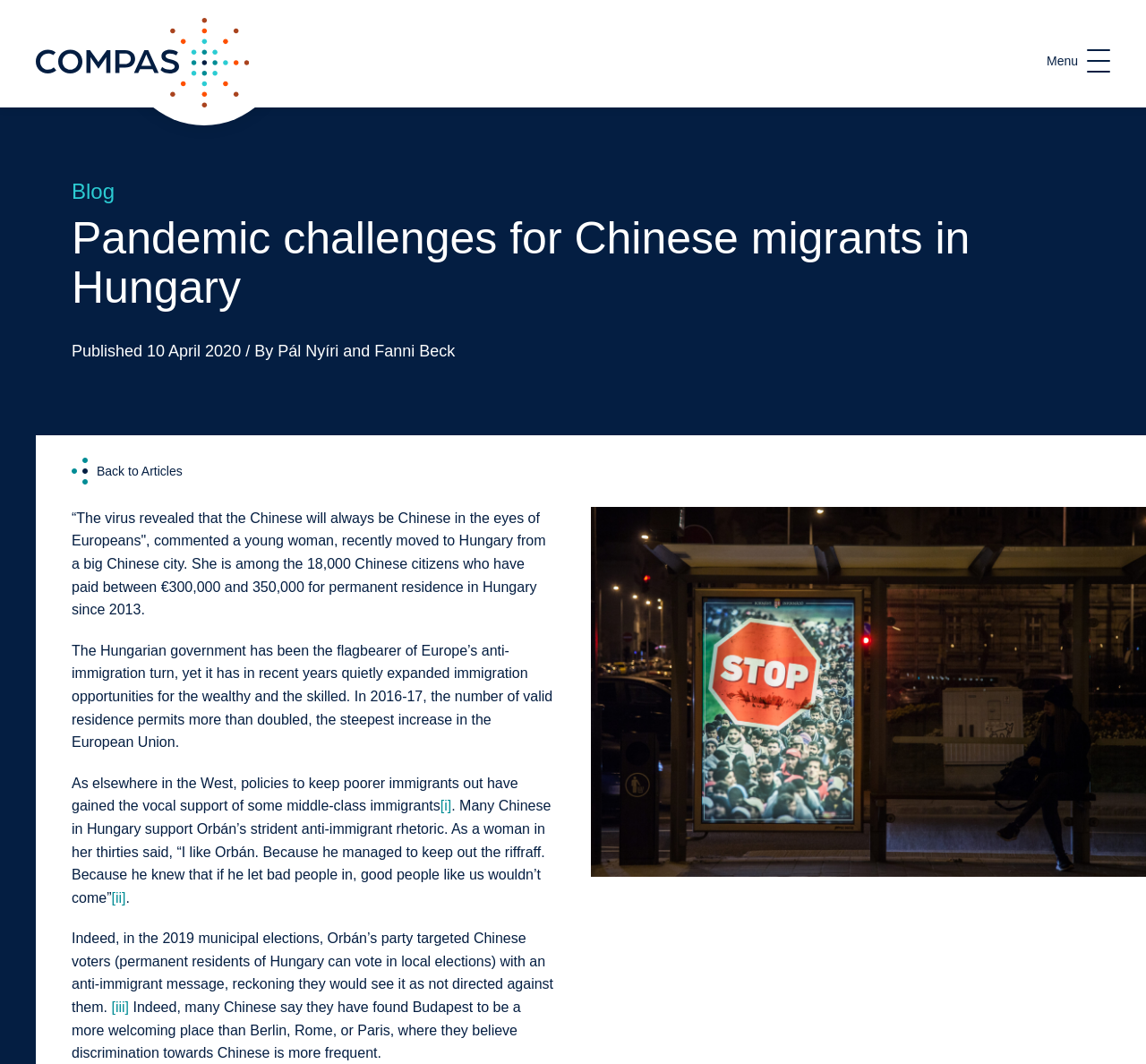What is the topic of this blog post?
Based on the image, provide a one-word or brief-phrase response.

Pandemic challenges for Chinese migrants in Hungary